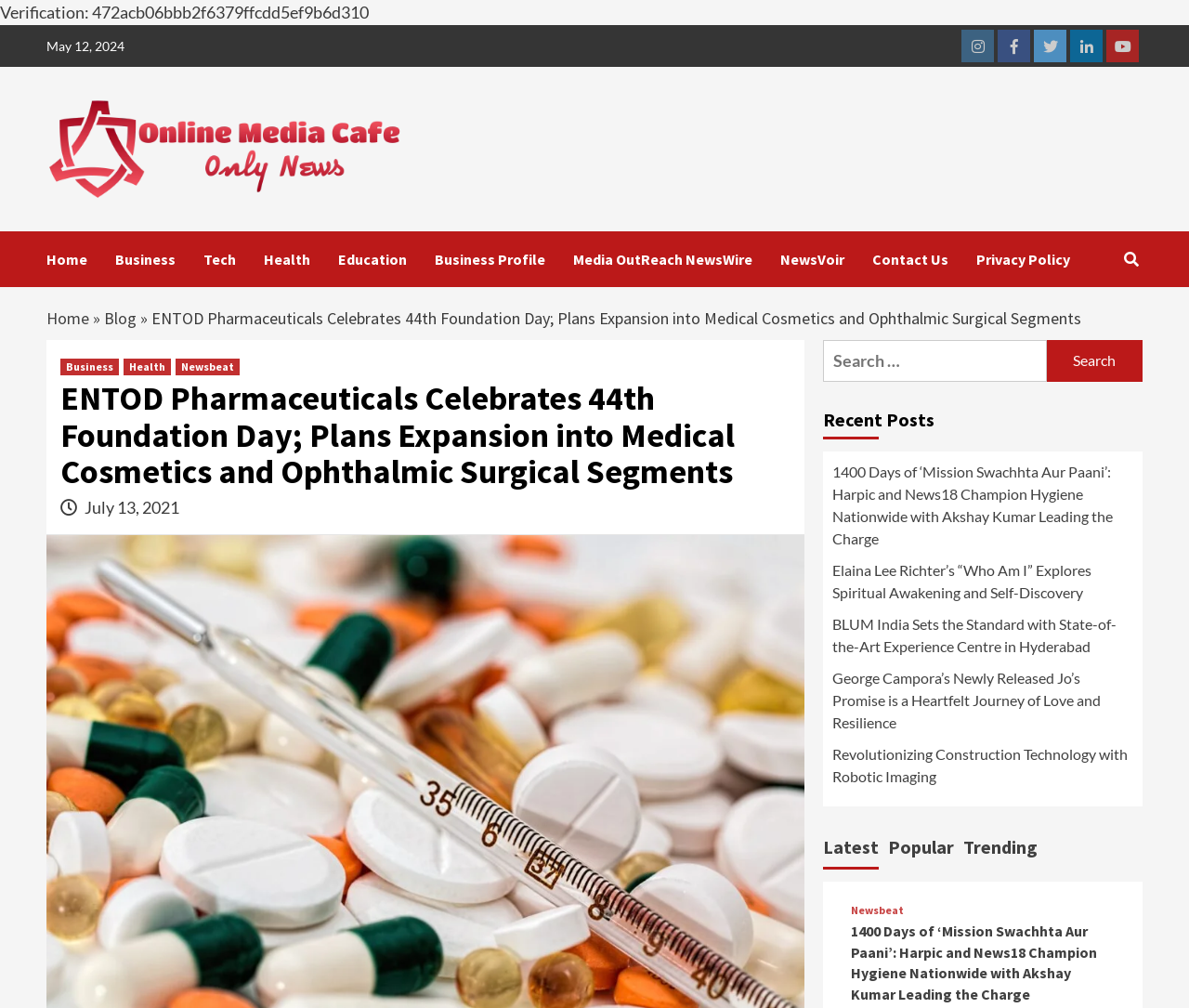From the webpage screenshot, identify the region described by Business Profile. Provide the bounding box coordinates as (top-left x, top-left y, bottom-right x, bottom-right y), with each value being a floating point number between 0 and 1.

[0.366, 0.229, 0.482, 0.285]